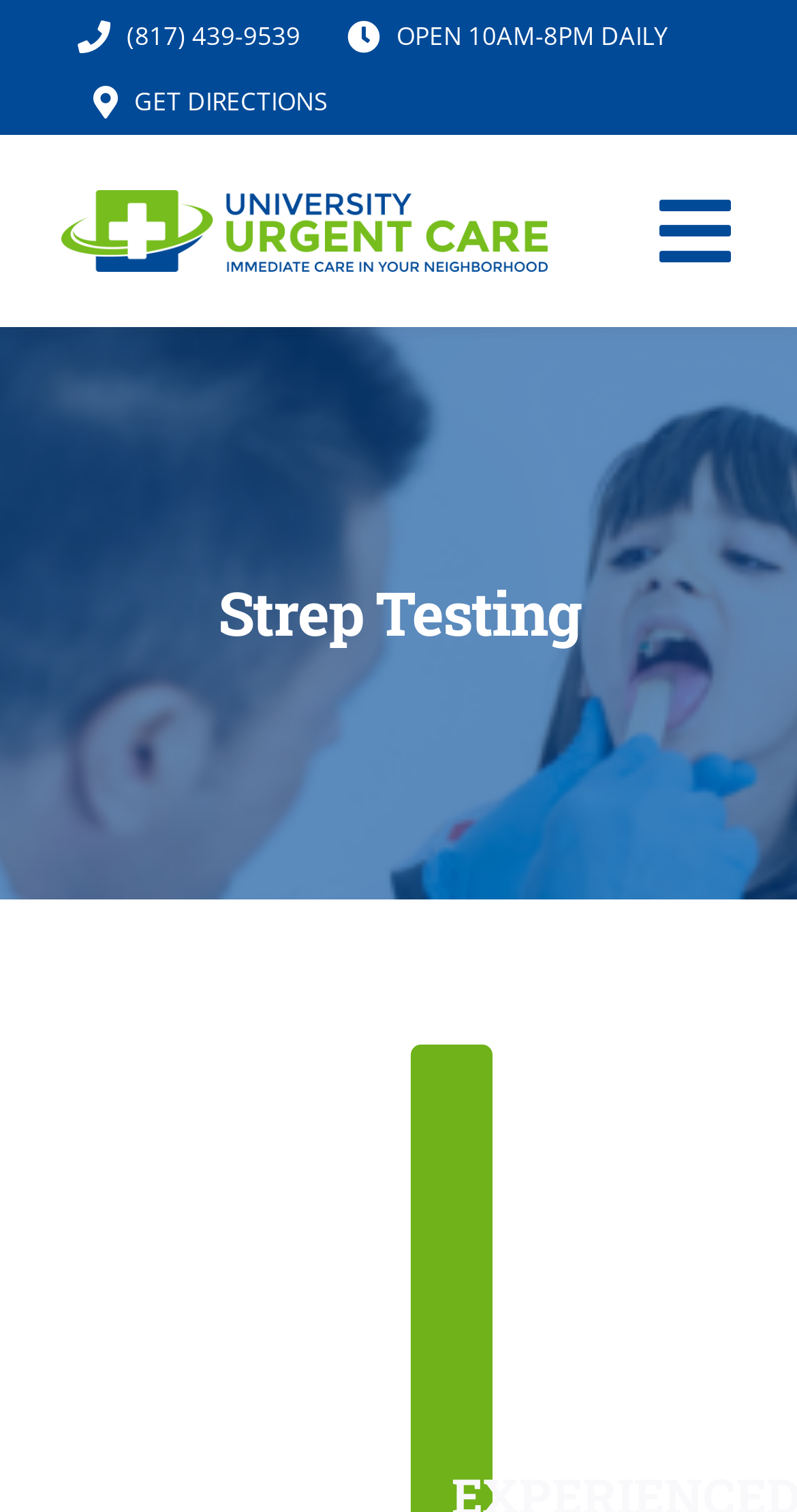Find and specify the bounding box coordinates that correspond to the clickable region for the instruction: "Book an appointment now".

[0.0, 0.662, 1.0, 0.75]